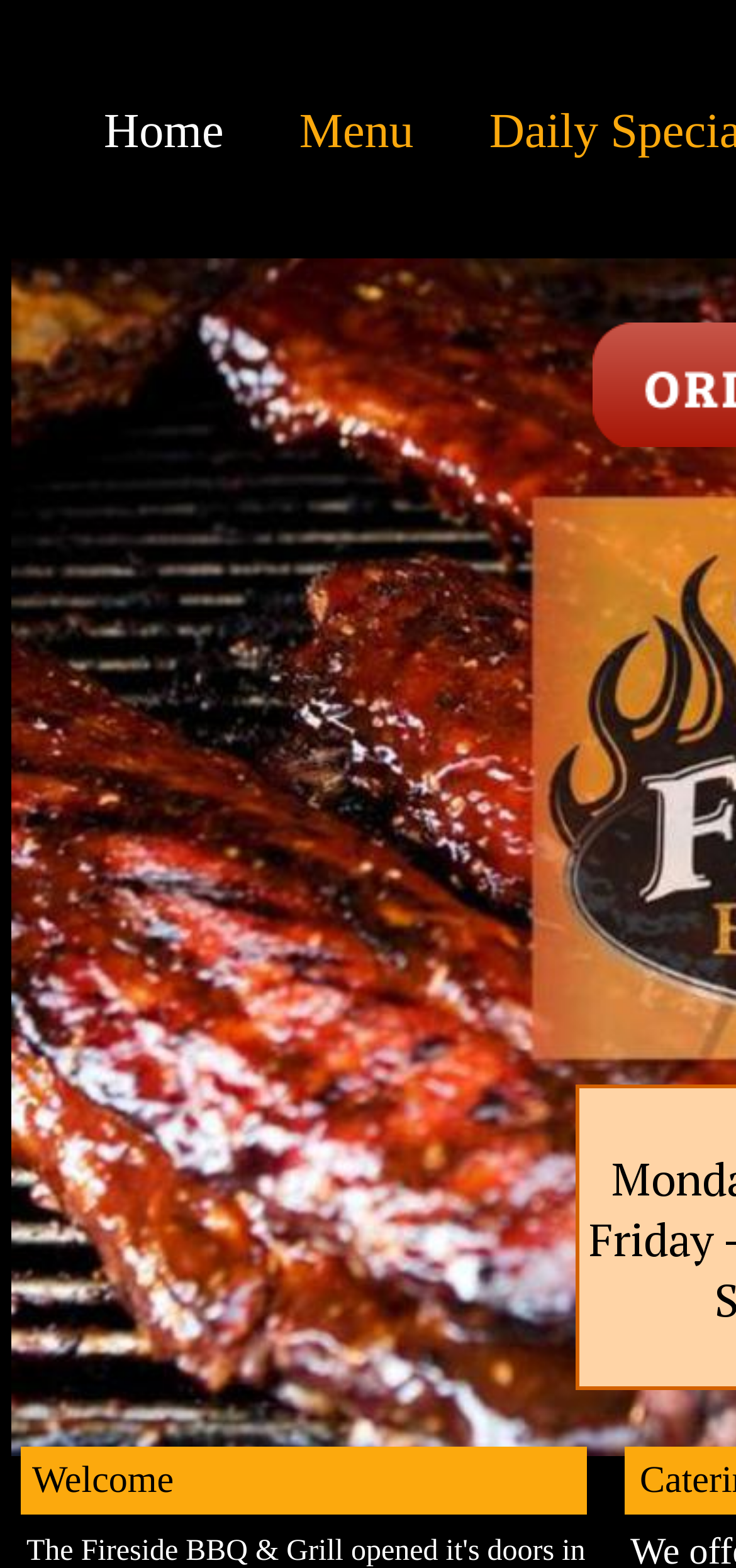Answer this question using a single word or a brief phrase:
Is there a logo on the webpage?

Yes